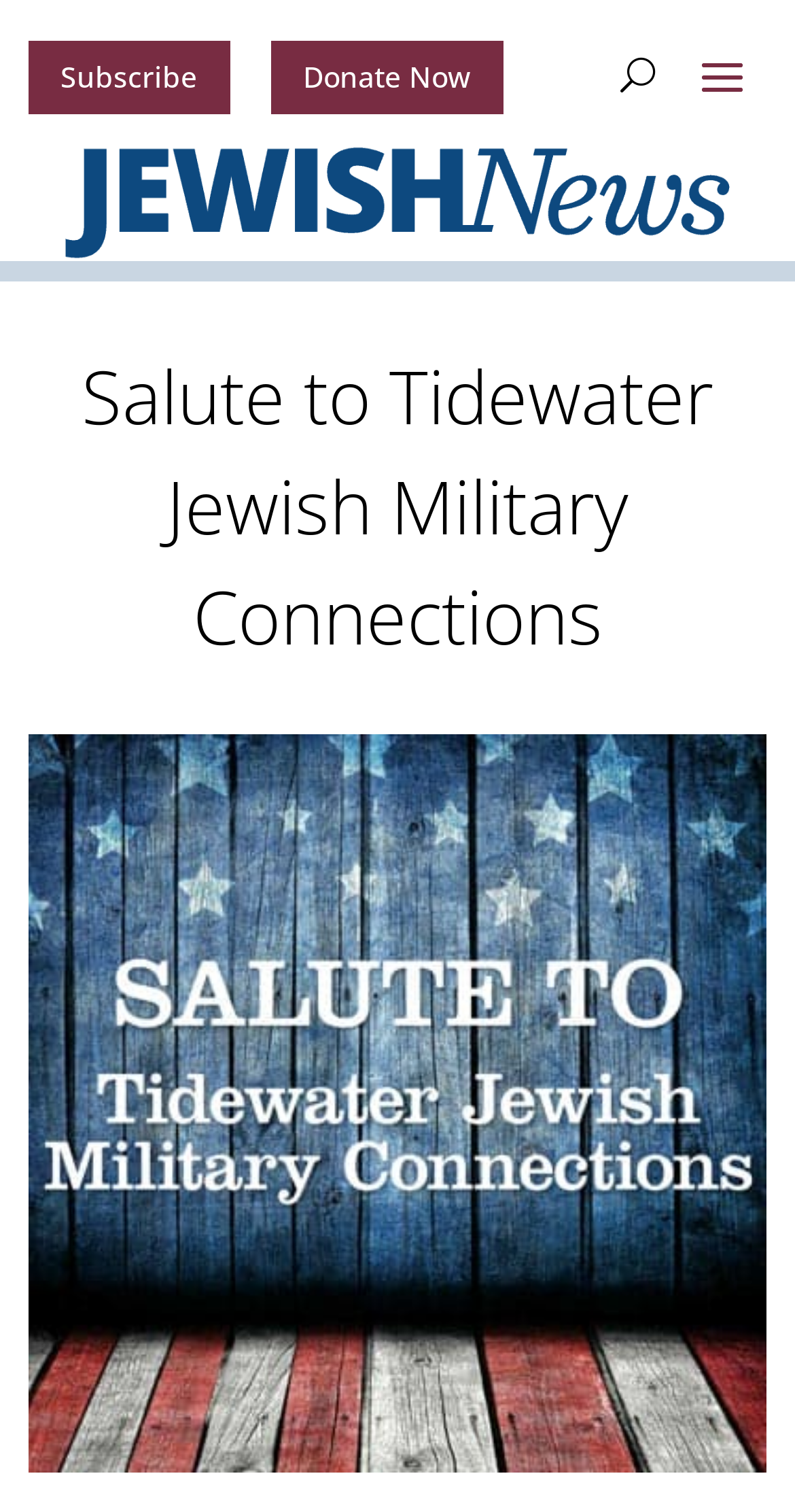Create a detailed summary of the webpage's content and design.

The webpage is dedicated to "Salute to Tidewater Jewish Military Connections" and is part of the Jewish News platform. At the top left, there are two links, "Subscribe 5" and "Donate Now 5", positioned side by side. To the right of these links, there is a button labeled "U". 

Below these top elements, there is a large banner that spans almost the entire width of the page, containing an image. 

The main content of the page is headed by a prominent heading that reads "Salute to Tidewater Jewish Military Connections", situated below the banner. This heading is followed by a large image that takes up most of the page's width and height.